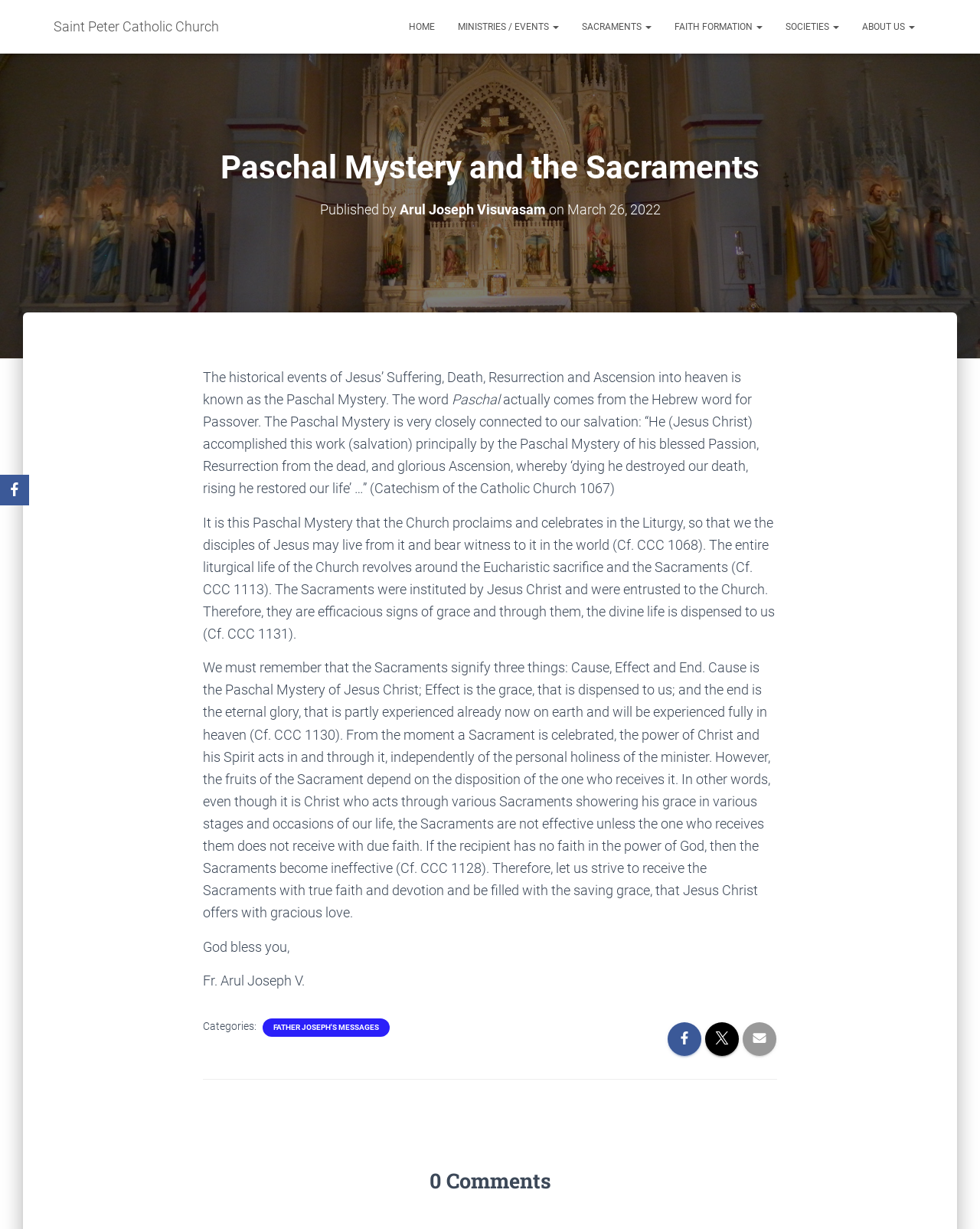Please determine the bounding box coordinates of the element's region to click in order to carry out the following instruction: "Click on the 'HOME' link". The coordinates should be four float numbers between 0 and 1, i.e., [left, top, right, bottom].

[0.405, 0.006, 0.455, 0.037]